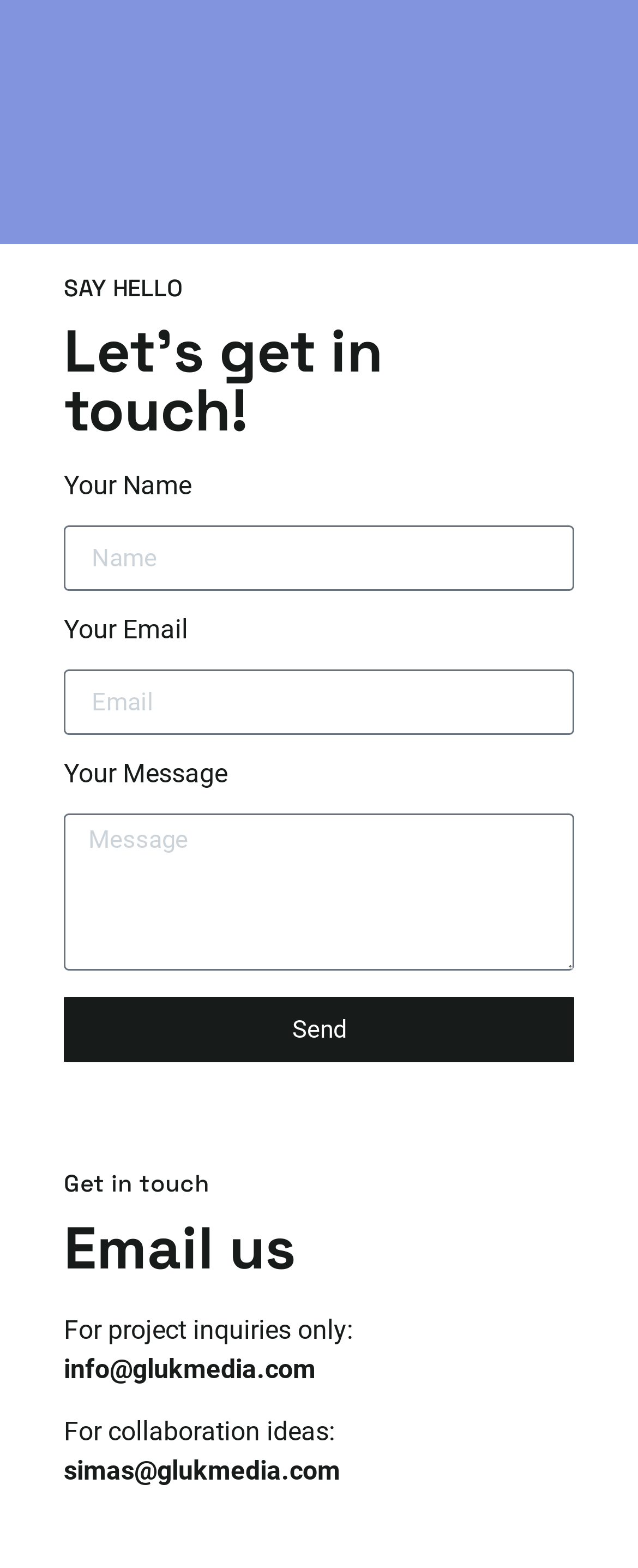Using the elements shown in the image, answer the question comprehensively: How many text fields are in the form?

The form contains three text fields: 'Your Name', 'Your Email', and 'Your Message', which are used to collect user input.